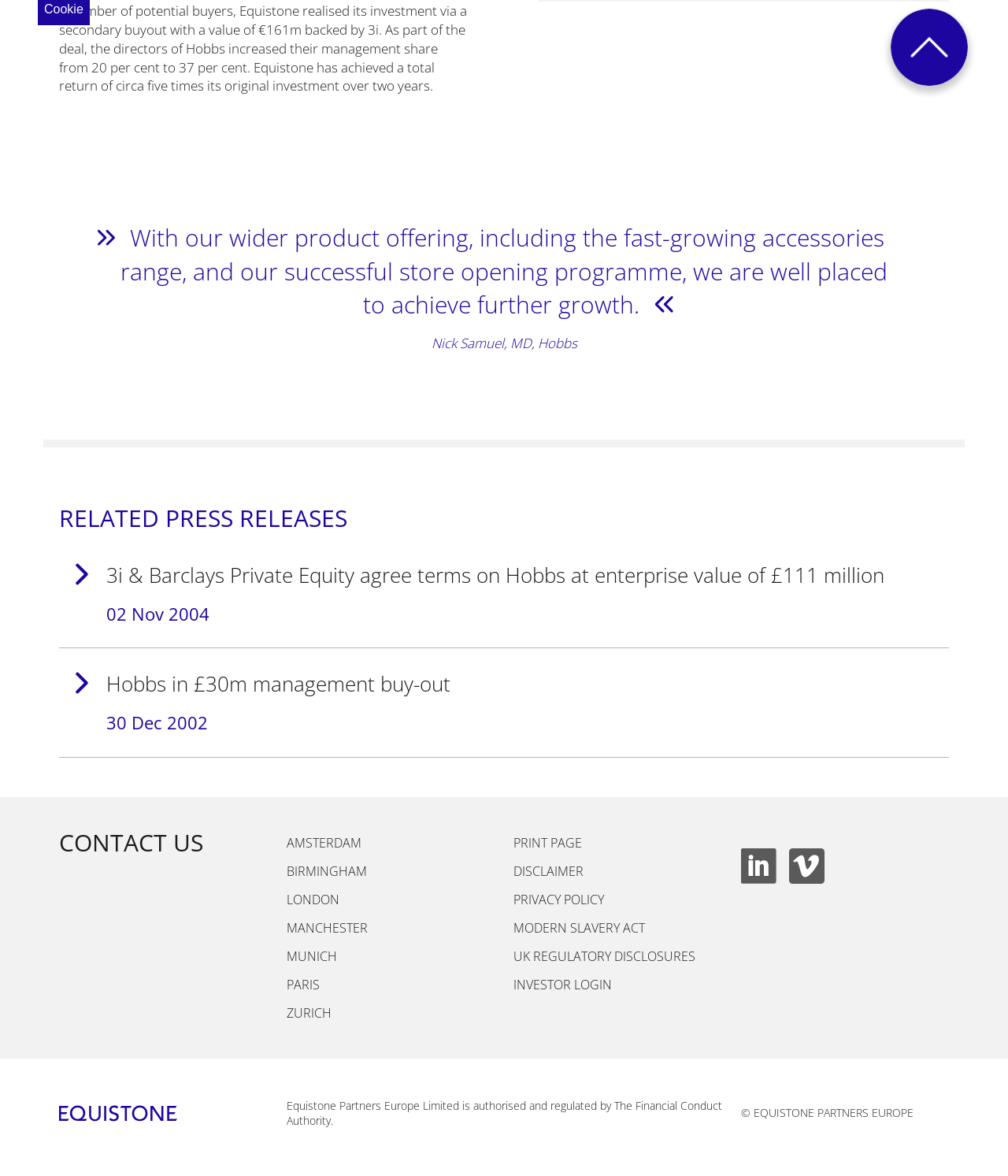Please determine the bounding box coordinates of the section I need to click to accomplish this instruction: "View related press releases".

[0.059, 0.429, 0.941, 0.453]